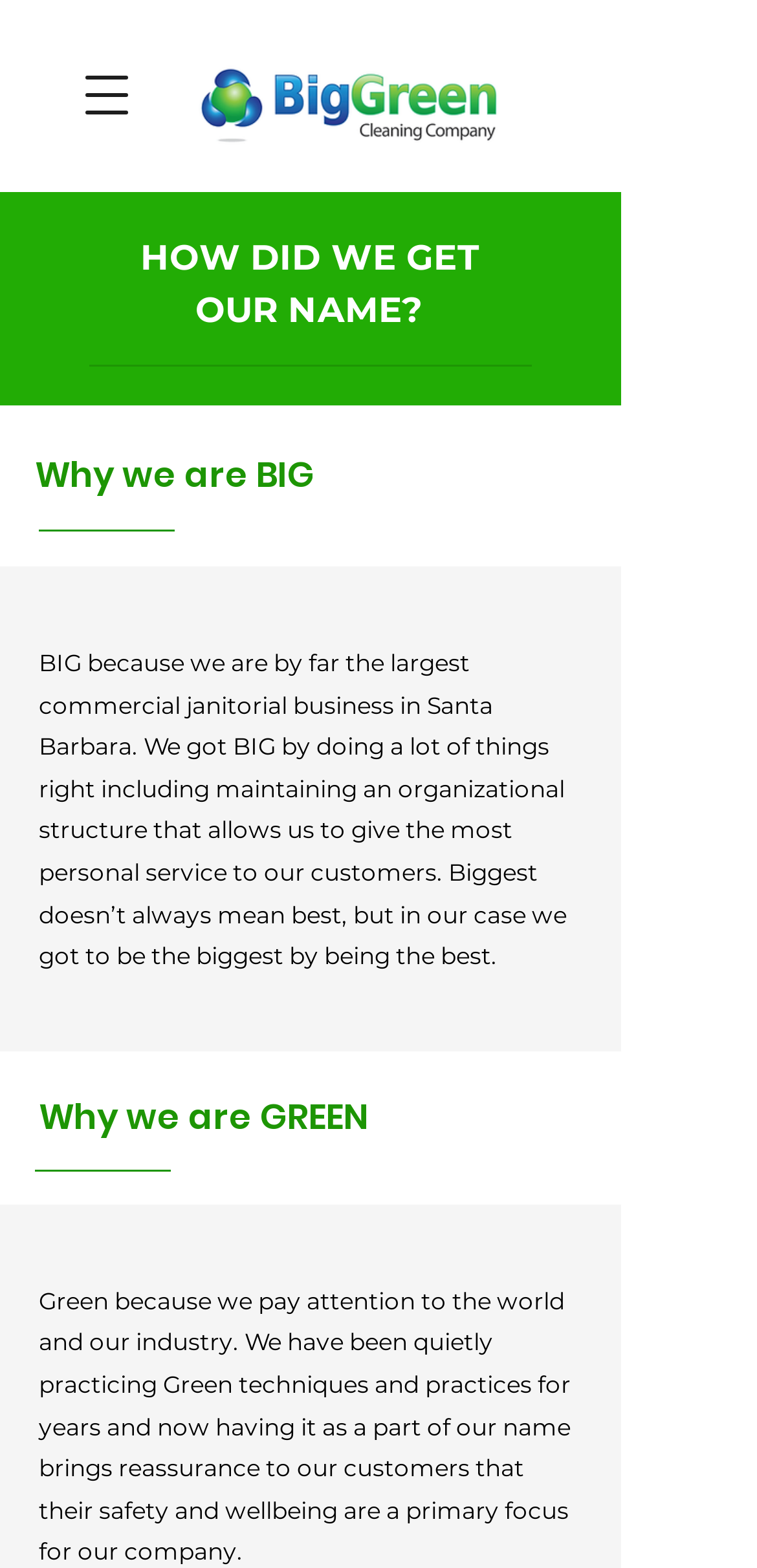Utilize the details in the image to give a detailed response to the question: What is the company's approach to customer service?

According to the text 'BIG because we are by far the largest commercial janitorial business in Santa Barbara. We got BIG by doing a lot of things right including maintaining an organizational structure that allows us to give the most personal service to our customers.', the company's approach to customer service is to provide personal service.